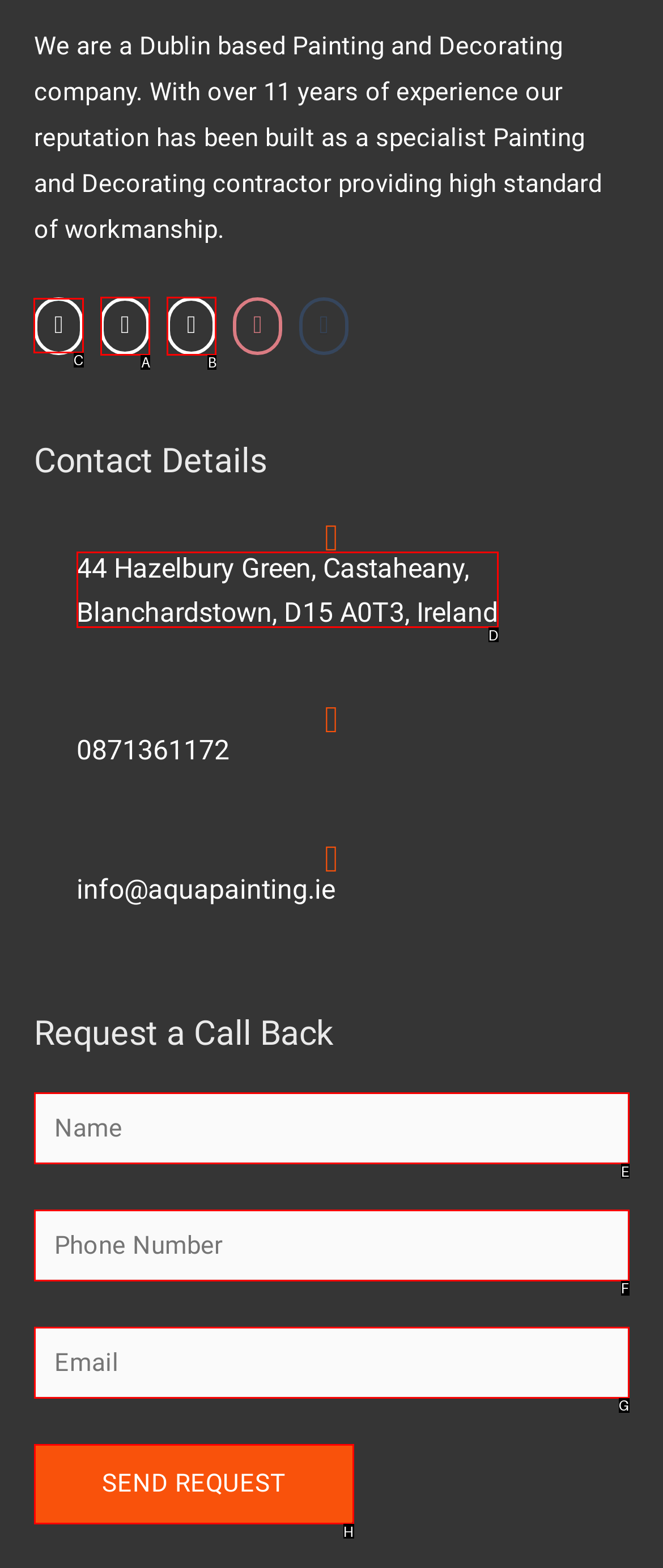What option should I click on to execute the task: Click on Facebook? Give the letter from the available choices.

C